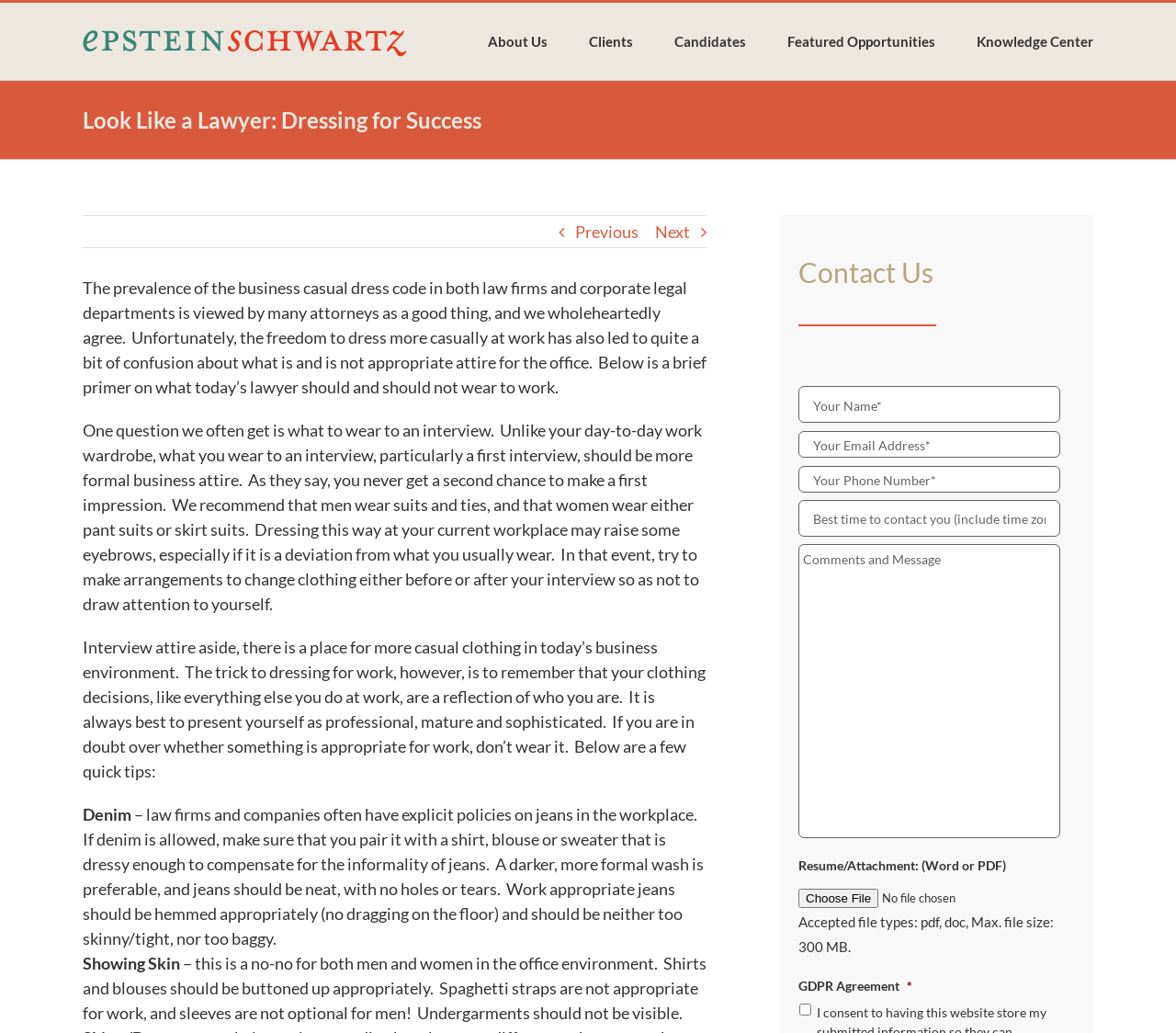Determine the main text heading of the webpage and provide its content.

Look Like a Lawyer: Dressing for Success